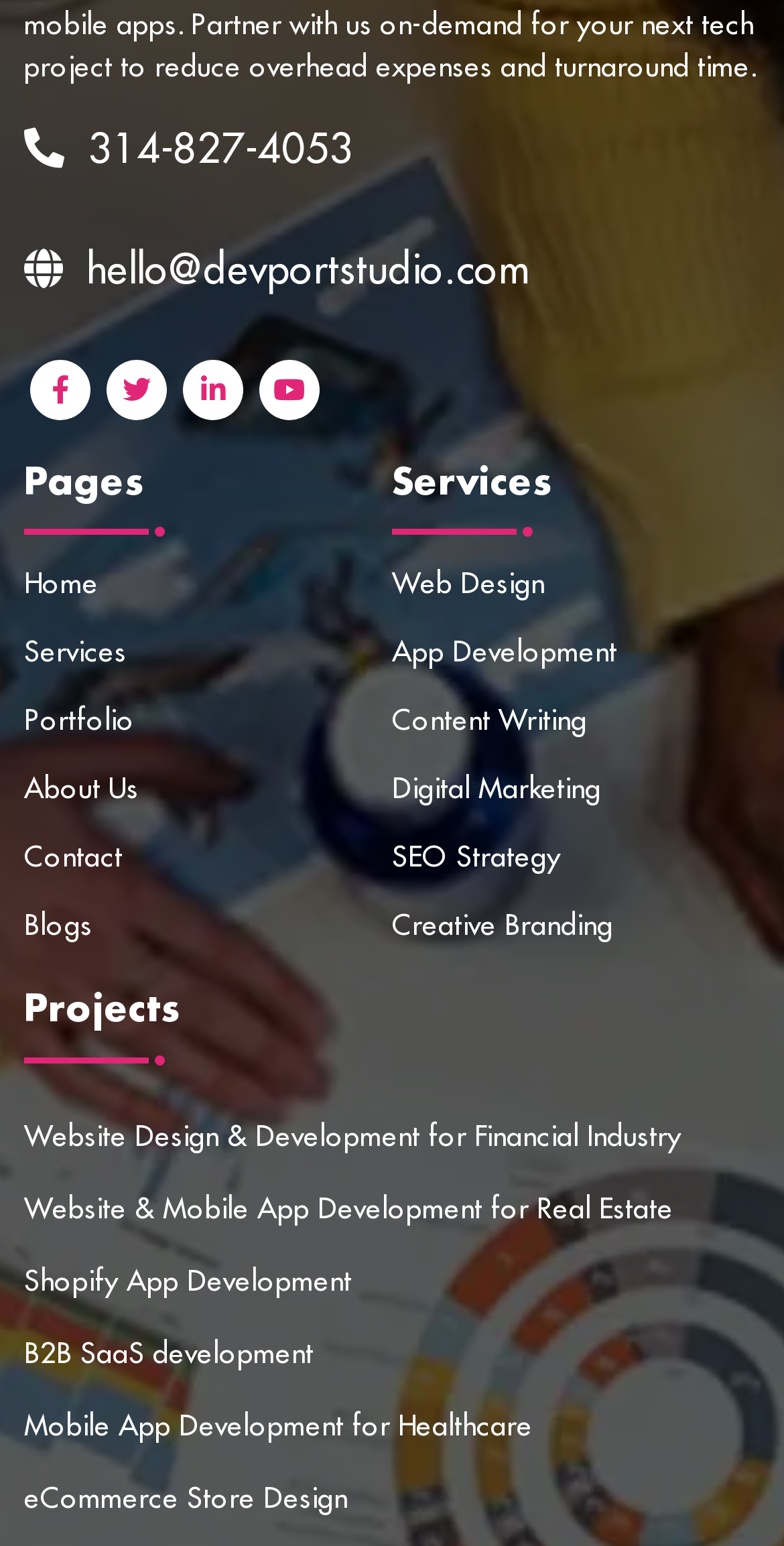Specify the bounding box coordinates of the area to click in order to follow the given instruction: "check the project about Website Design & Development for Financial Industry."

[0.031, 0.721, 0.969, 0.749]